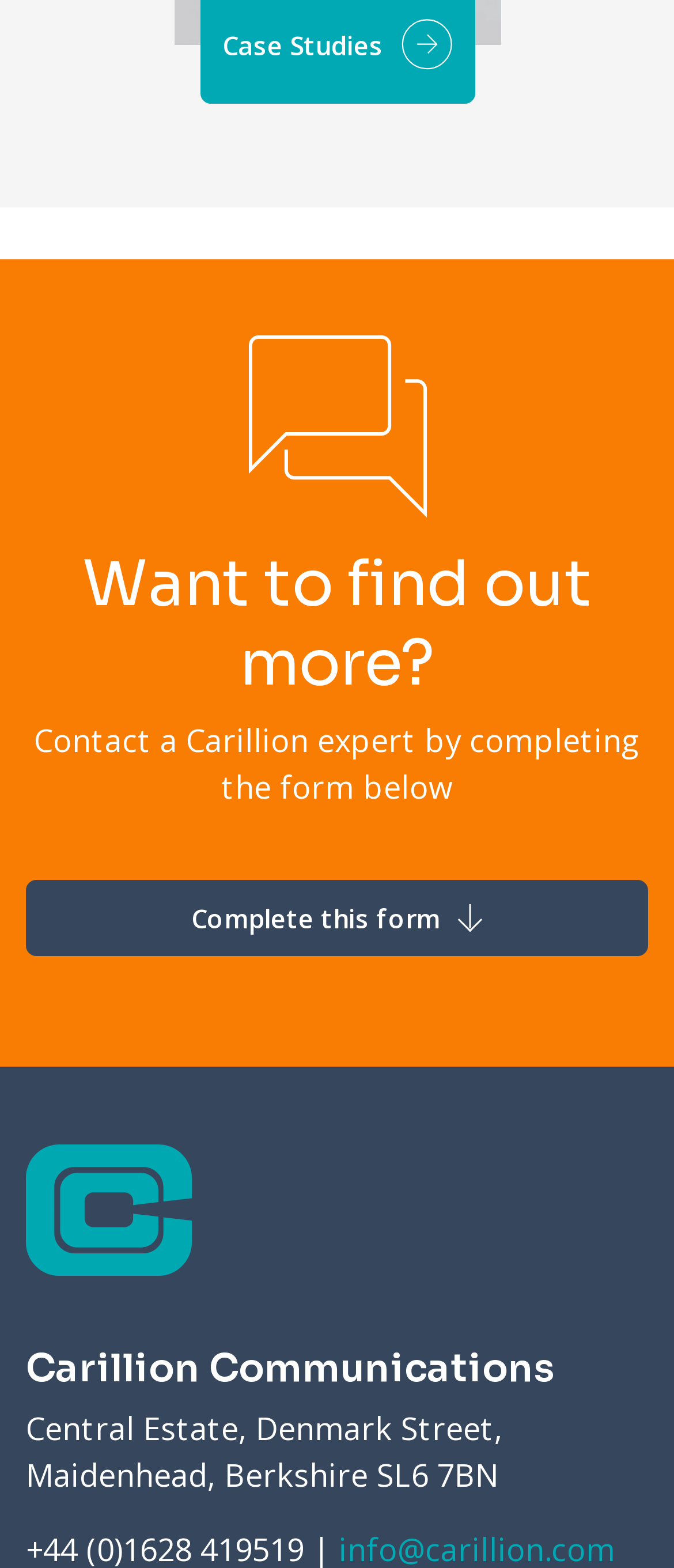Find the bounding box coordinates for the HTML element specified by: "Complete this form icon".

[0.038, 0.283, 0.962, 0.332]